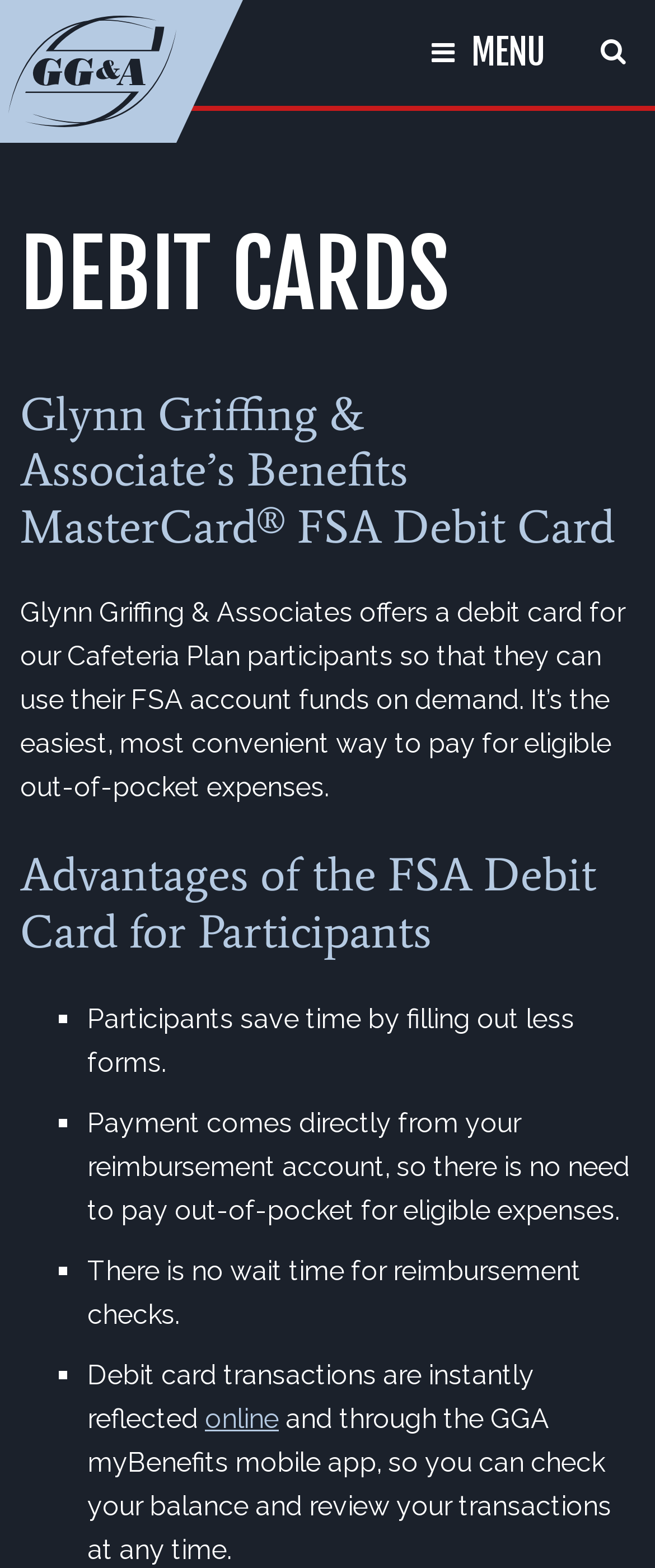What are the advantages of the FSA Debit Card for participants?
Use the image to give a comprehensive and detailed response to the question.

The webpage lists four advantages of the FSA Debit Card for participants, which are: participants save time by filling out less forms, payment comes directly from the reimbursement account, there is no wait time for reimbursement checks, and debit card transactions are instantly reflected online and through the GGA myBenefits mobile app.